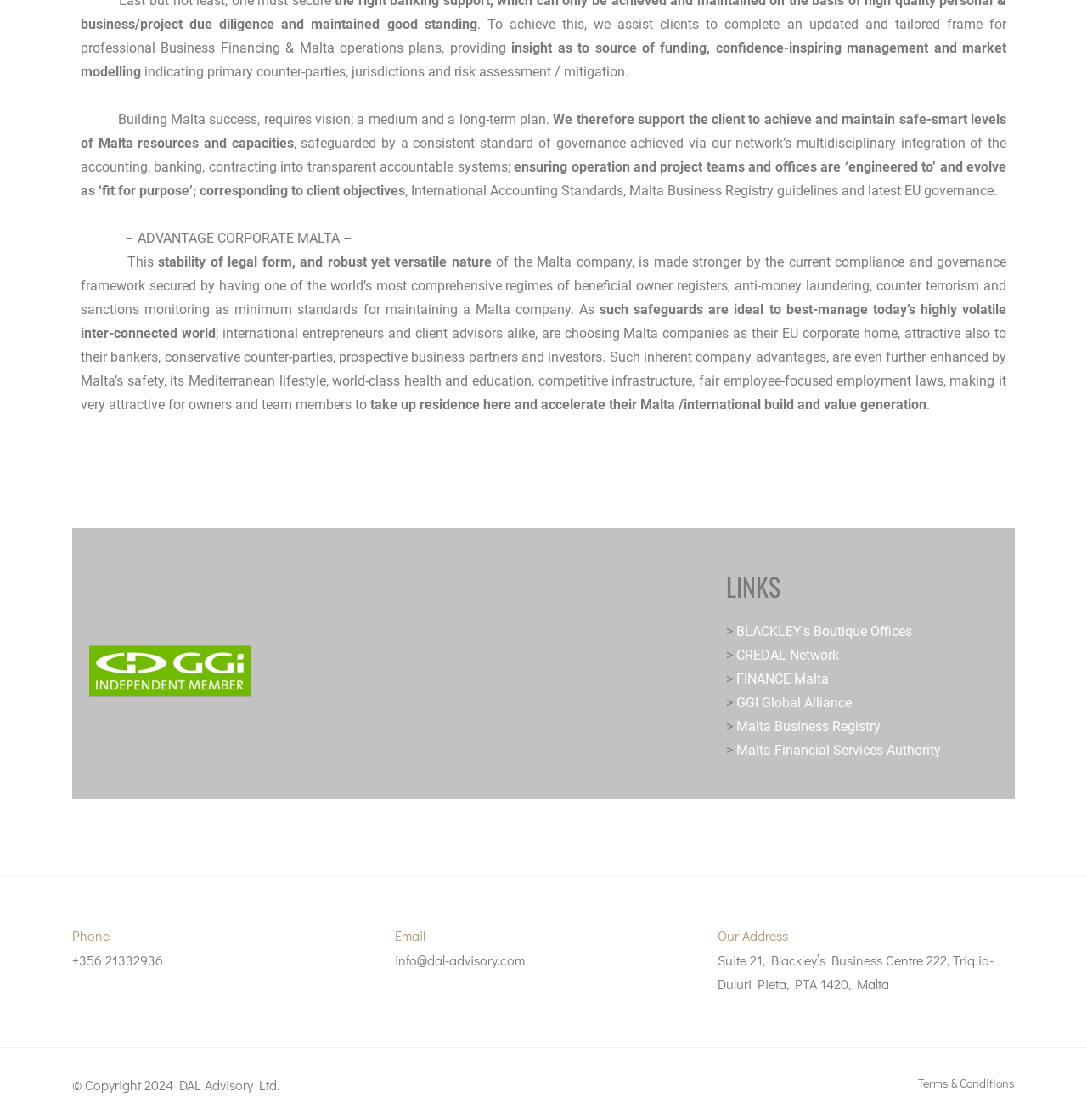Please analyze the image and give a detailed answer to the question:
What is the location of DAL Advisory Ltd?

The address of DAL Advisory Ltd is mentioned as Suite 21, Blackley’s Business Centre 222, Triq id-Duluri Pieta, PTA 1420, Malta, which indicates that the company is located in Malta.